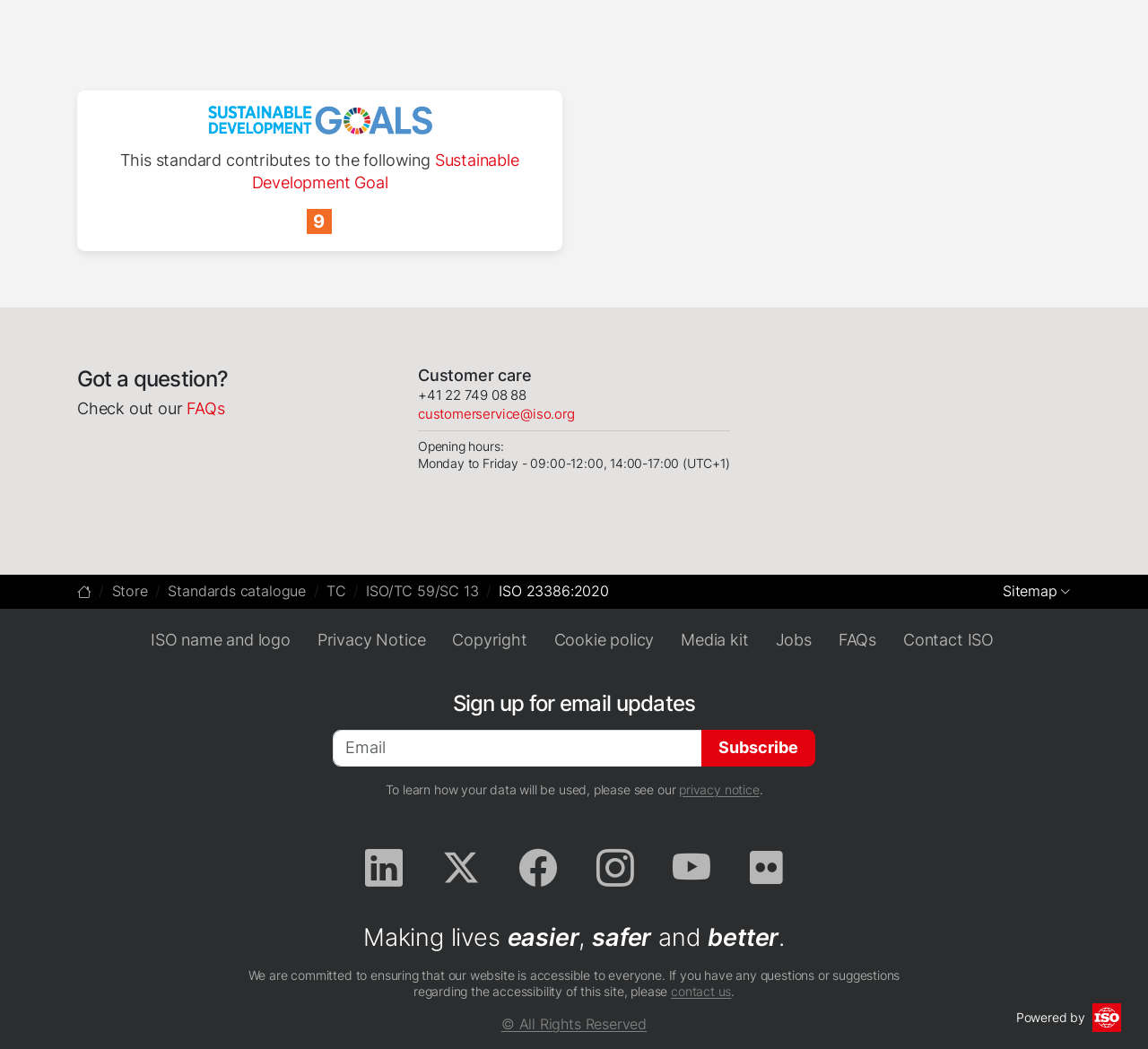Respond with a single word or short phrase to the following question: 
What are the opening hours of the customer care?

Monday to Friday - 09:00-12:00, 14:00-17:00 (UTC+1)